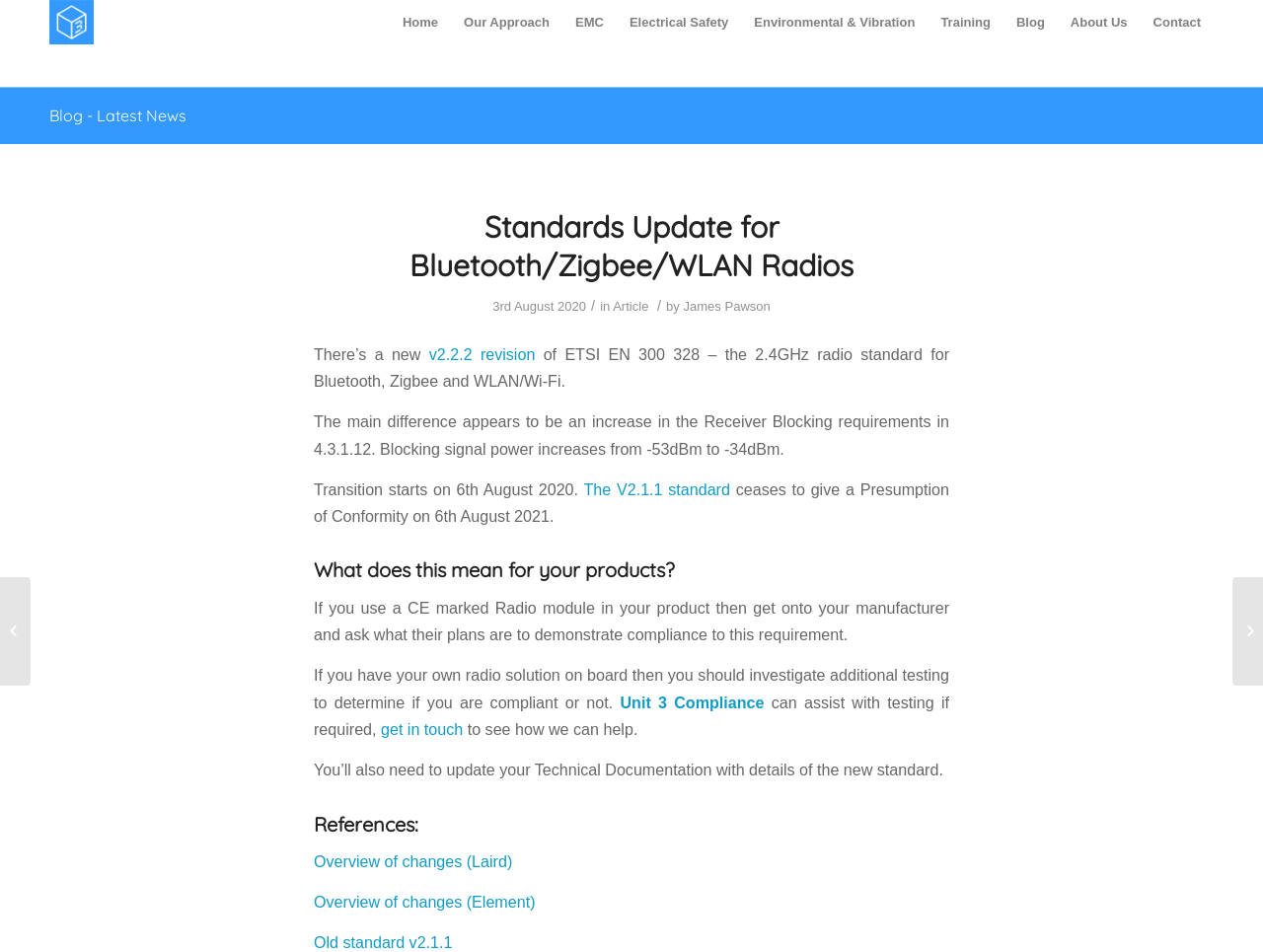Who wrote the blog post? Observe the screenshot and provide a one-word or short phrase answer.

James Pawson